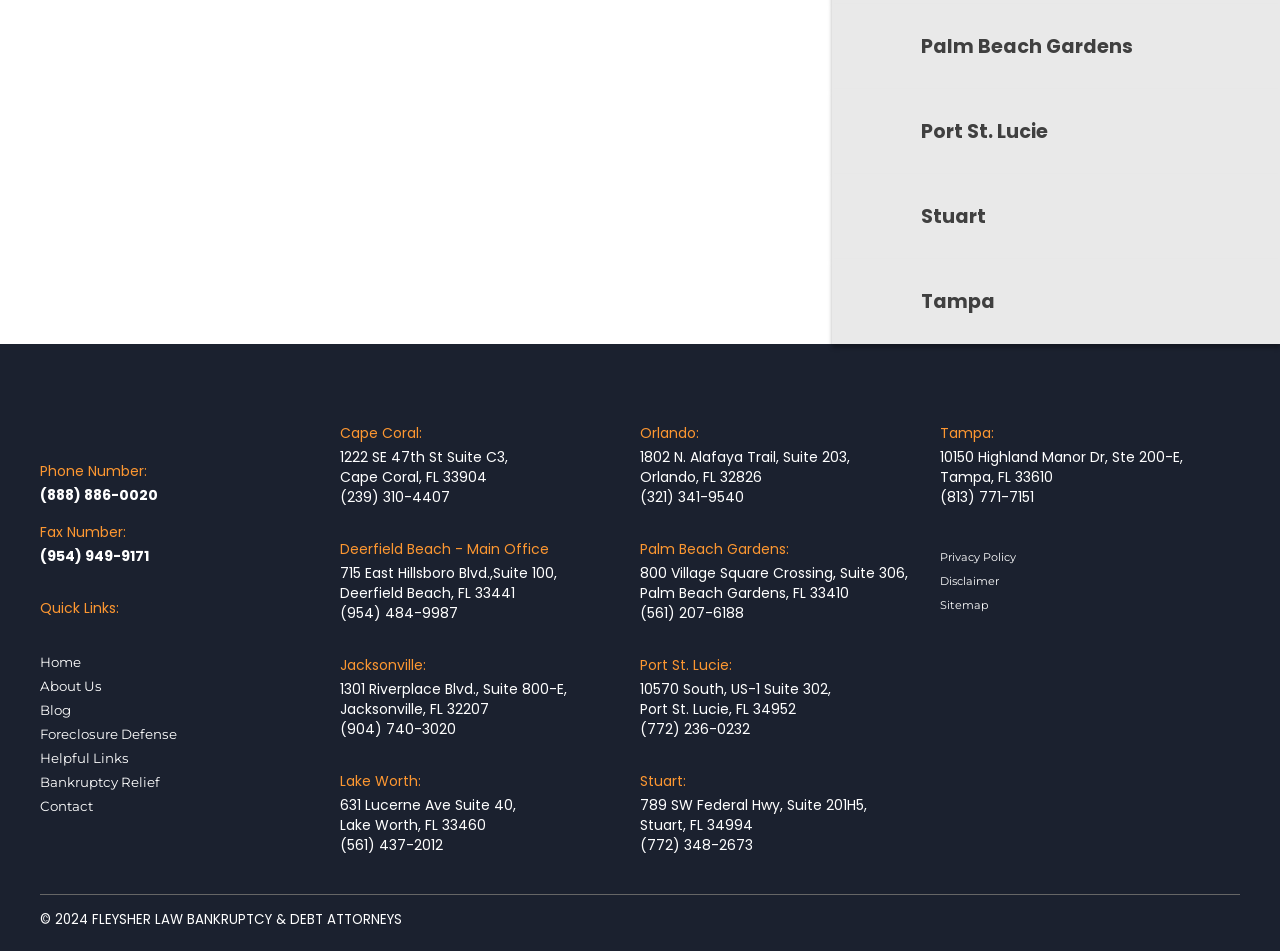Please identify the bounding box coordinates of the region to click in order to complete the task: "Check 'Security Breach' information". The coordinates must be four float numbers between 0 and 1, specified as [left, top, right, bottom].

None